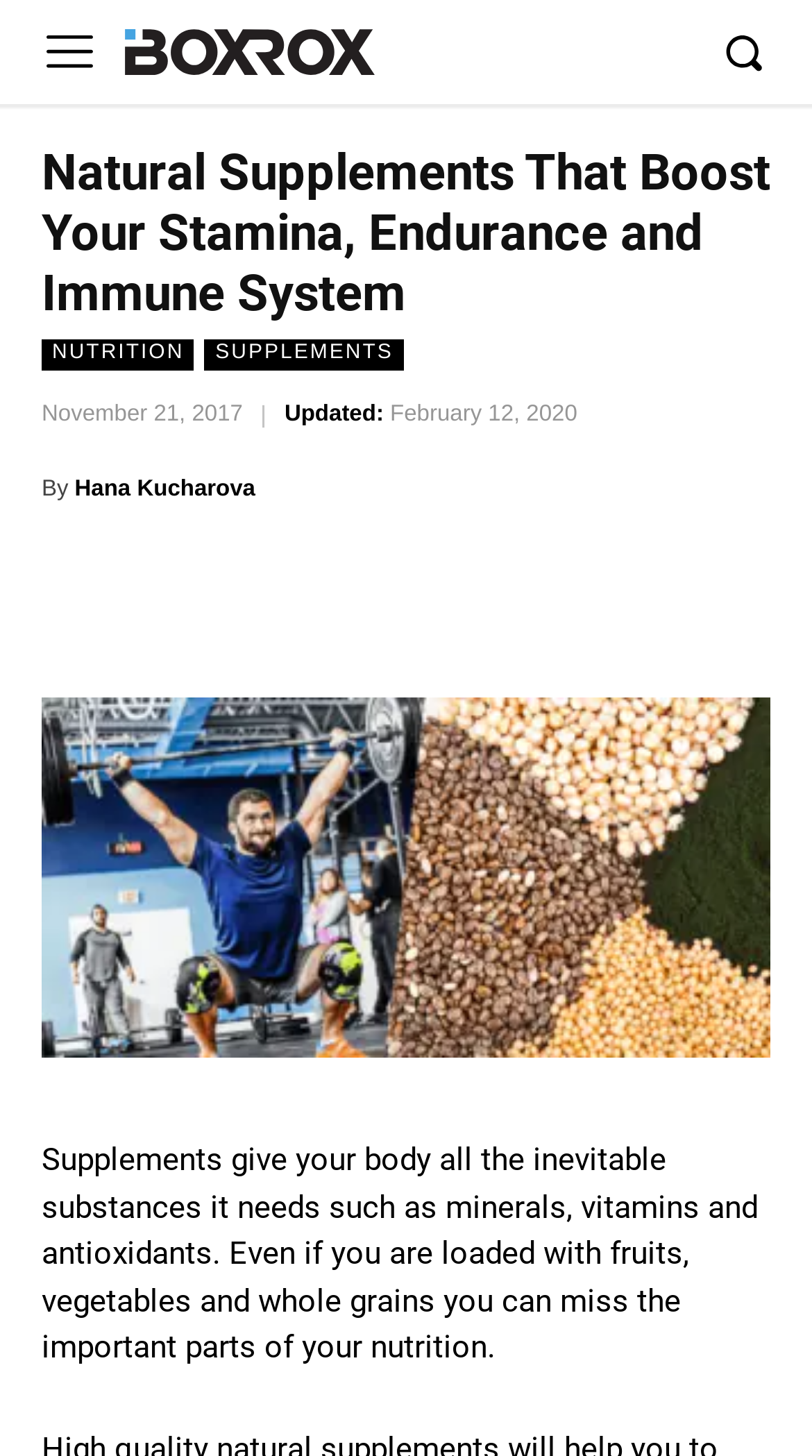Show the bounding box coordinates of the region that should be clicked to follow the instruction: "Check the publication date."

[0.051, 0.277, 0.299, 0.294]